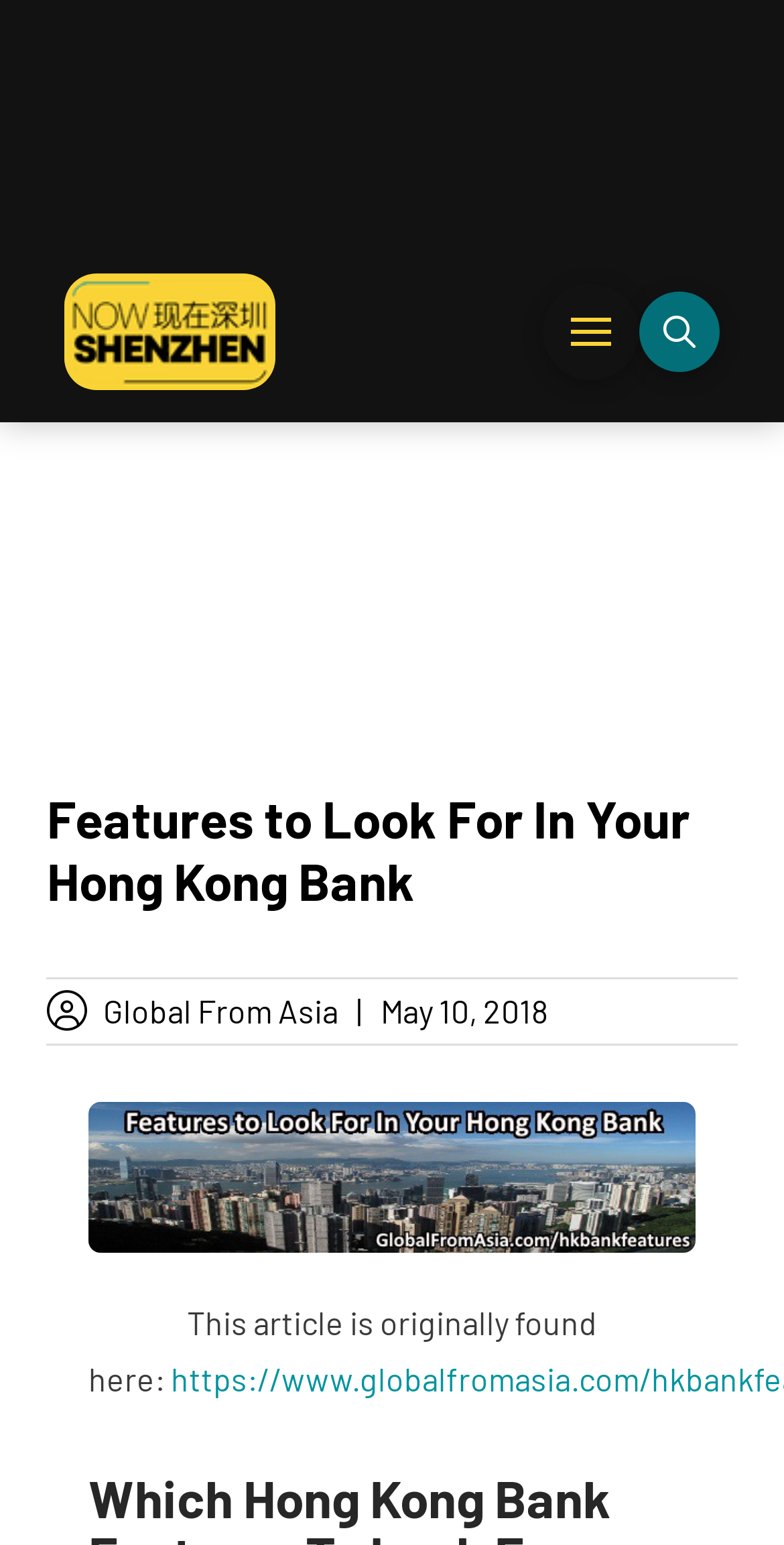Please give a one-word or short phrase response to the following question: 
What is the purpose of the button 'Toggle Off Canvas Content'?

To toggle off canvas content